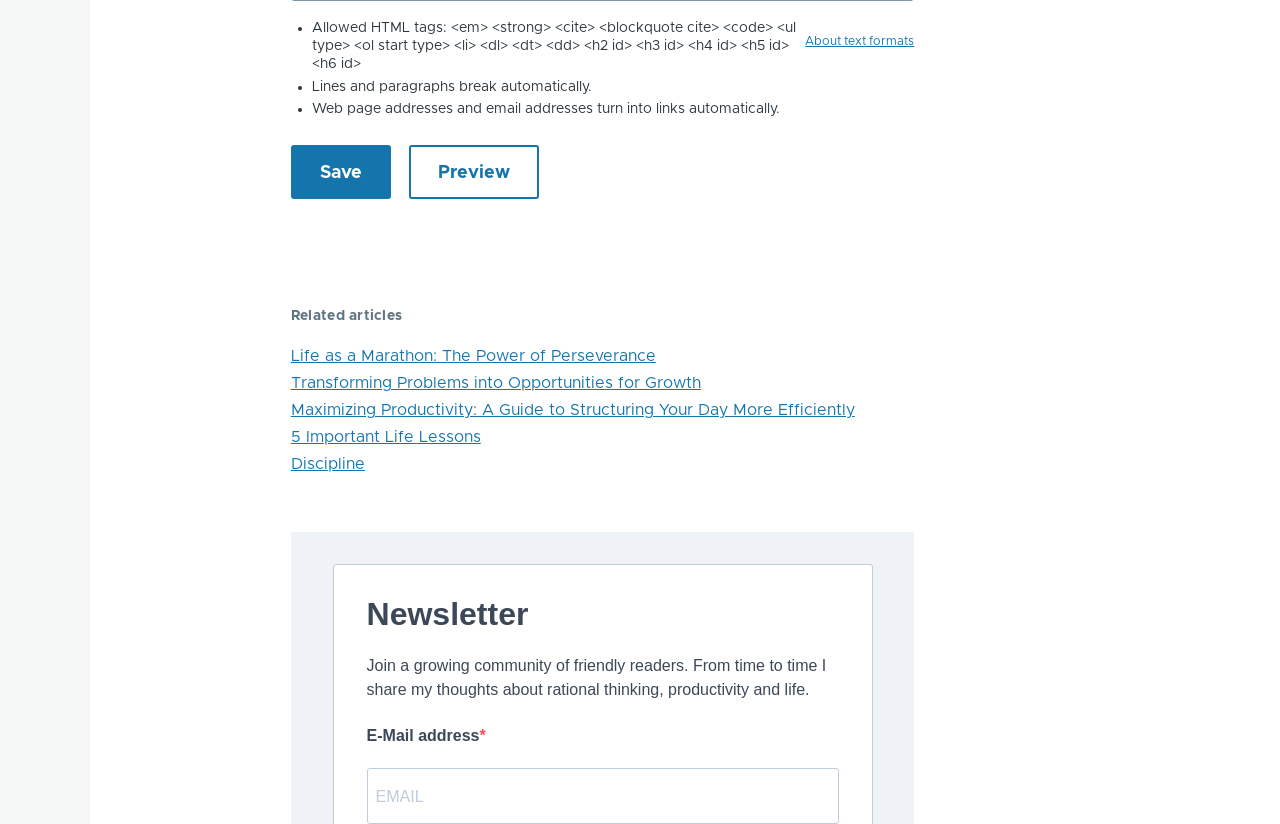Refer to the image and provide an in-depth answer to the question:
What happens to web page addresses and email addresses?

According to the webpage, web page addresses and email addresses turn into links automatically. This is mentioned in the static text element with the OCR text 'Web page addresses and email addresses turn into links automatically'.